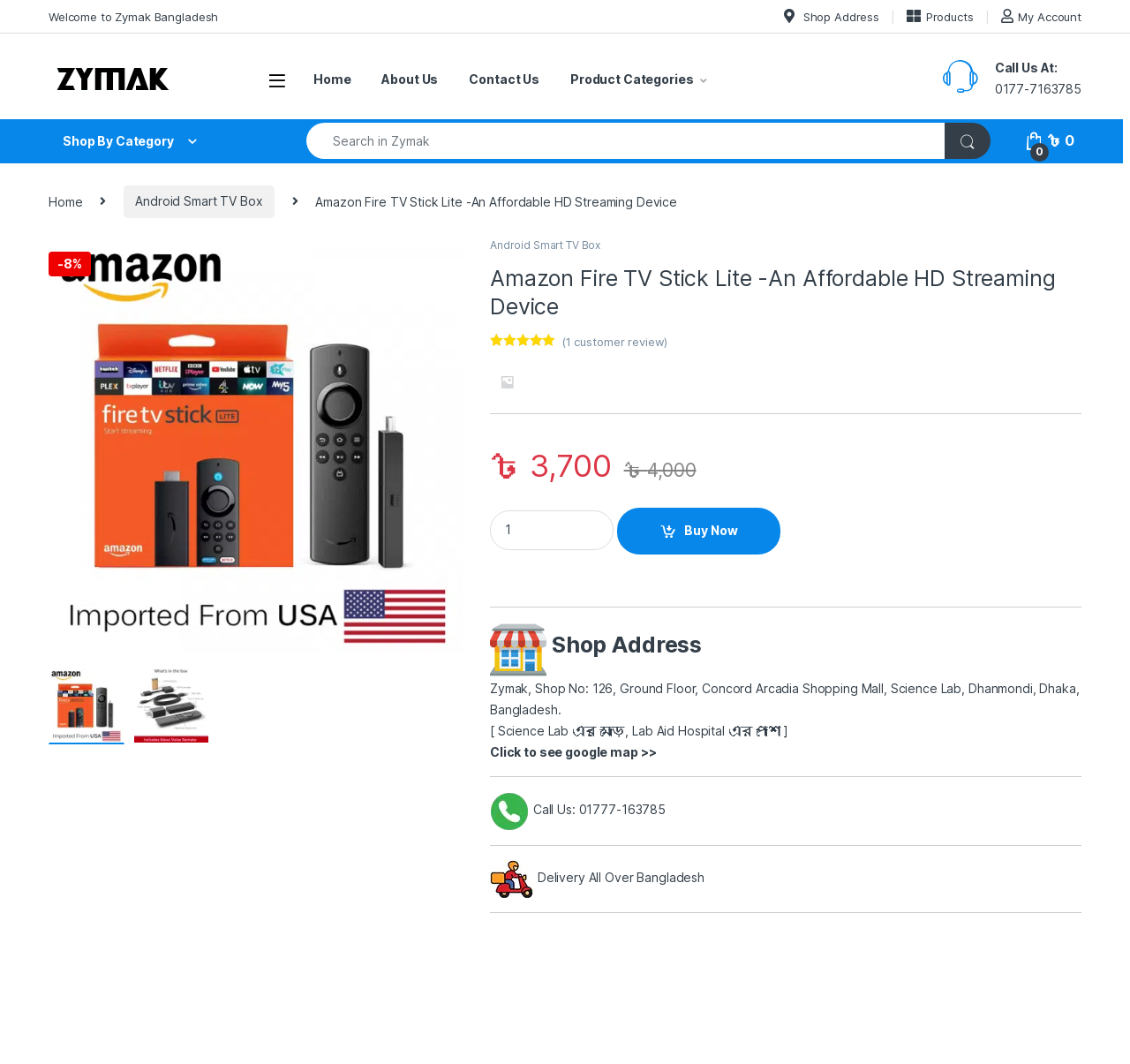Respond with a single word or phrase:
What is the shop address of Zymak?

Concord Arcadia Shopping Mall, Science Lab, Dhanmondi, Dhaka, Bangladesh